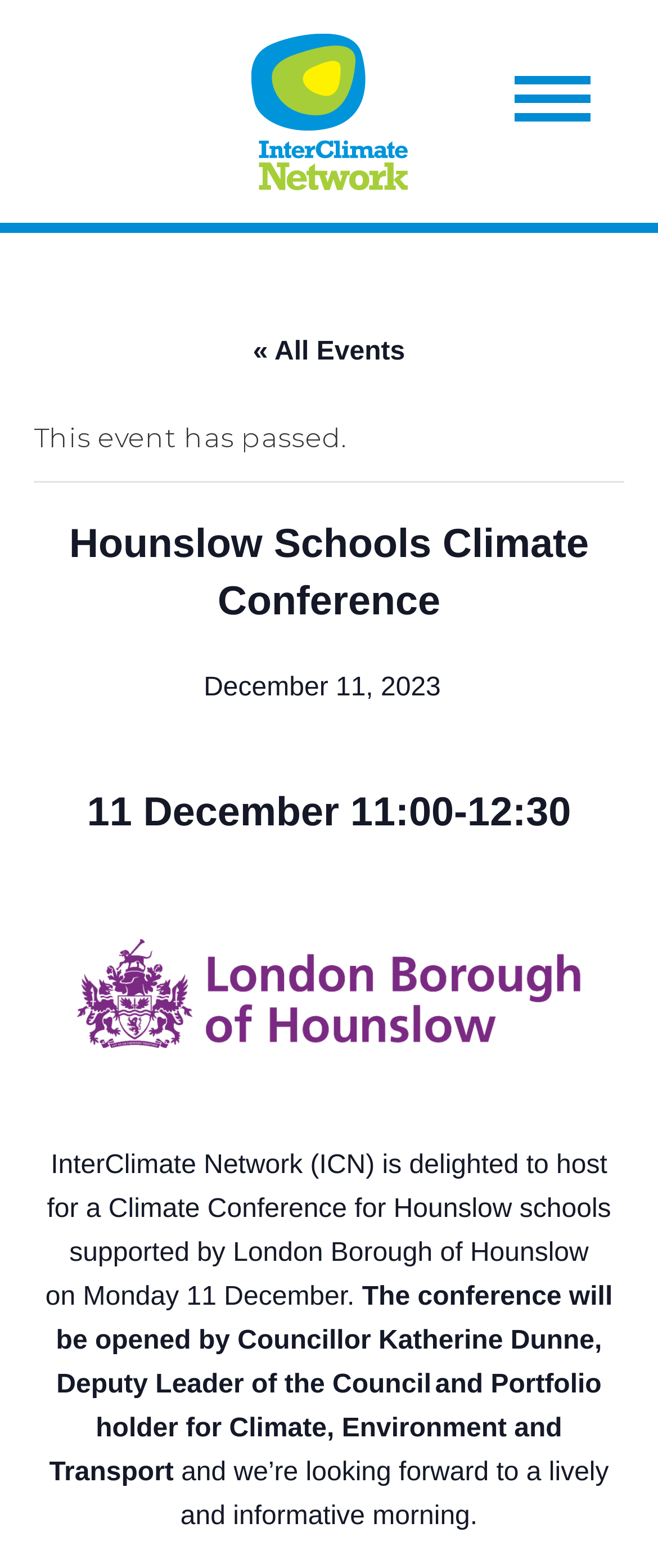Determine the bounding box for the UI element described here: "alt="Interclimate Network"".

[0.372, 0.1, 0.628, 0.12]